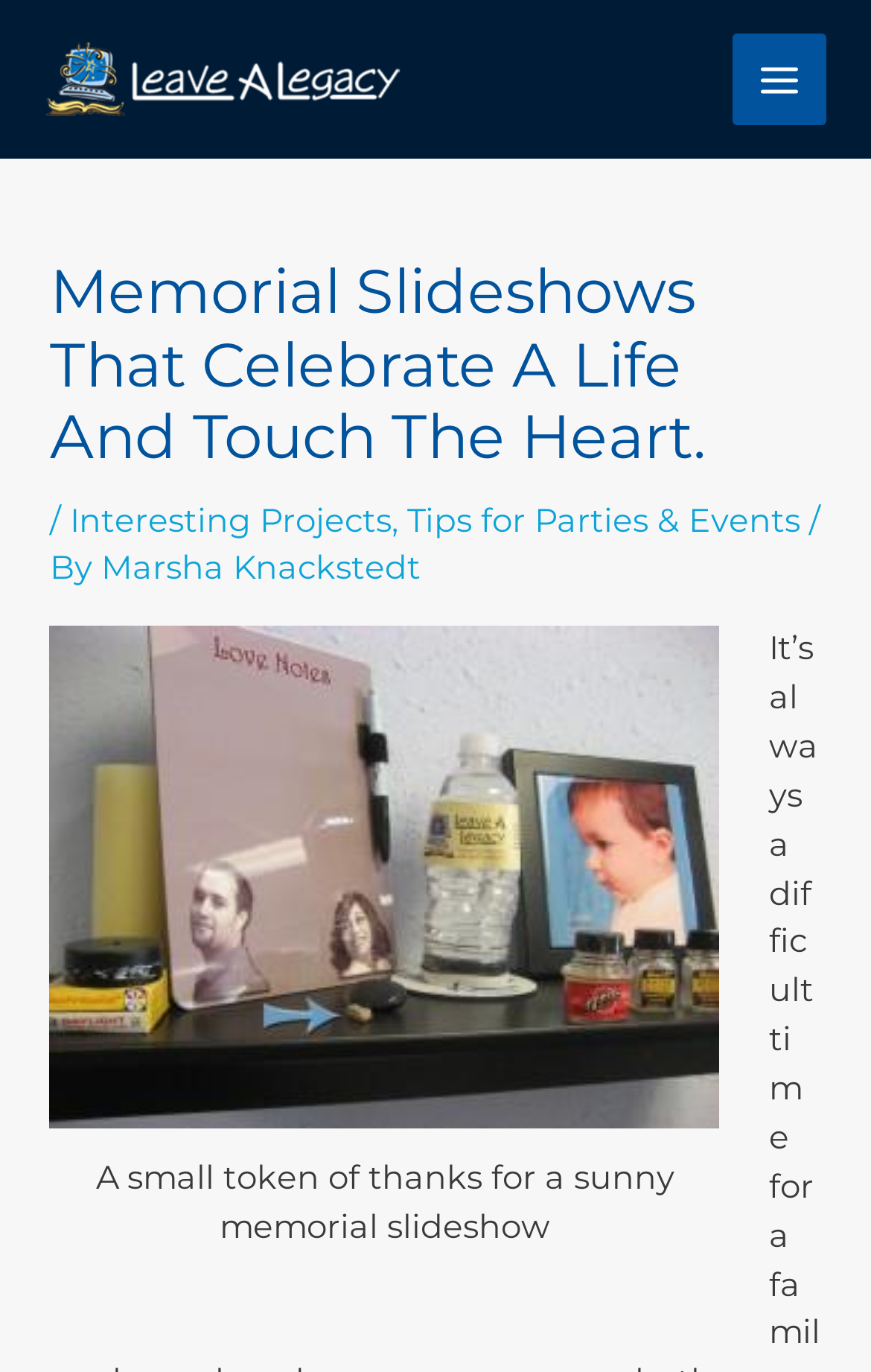Bounding box coordinates are given in the format (top-left x, top-left y, bottom-right x, bottom-right y). All values should be floating point numbers between 0 and 1. Provide the bounding box coordinate for the UI element described as: alt="Leave A Legacy Logo"

[0.051, 0.041, 0.462, 0.07]